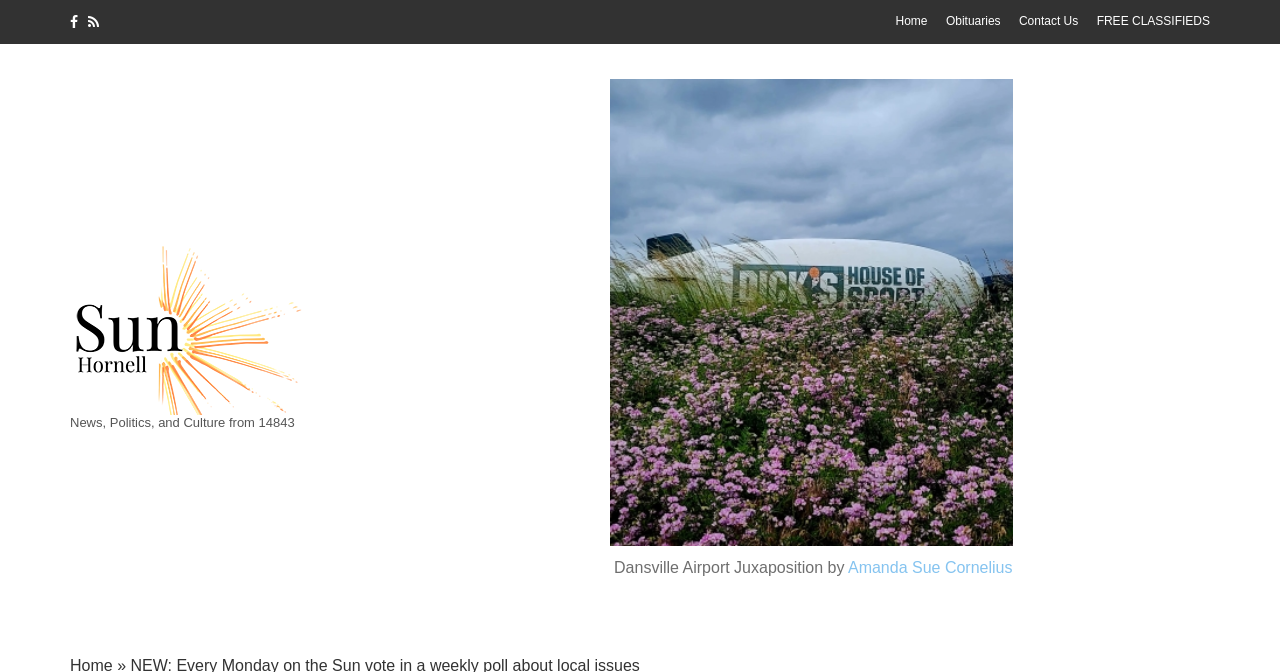What is the section of the webpage that contains links to other pages?
Refer to the image and provide a thorough answer to the question.

I found the answer by examining the top part of the webpage, where I found a row of links to other pages, including 'Home', 'Obituaries', 'Contact Us', and 'FREE CLASSIFIEDS', which suggests that this section is the top navigation bar.